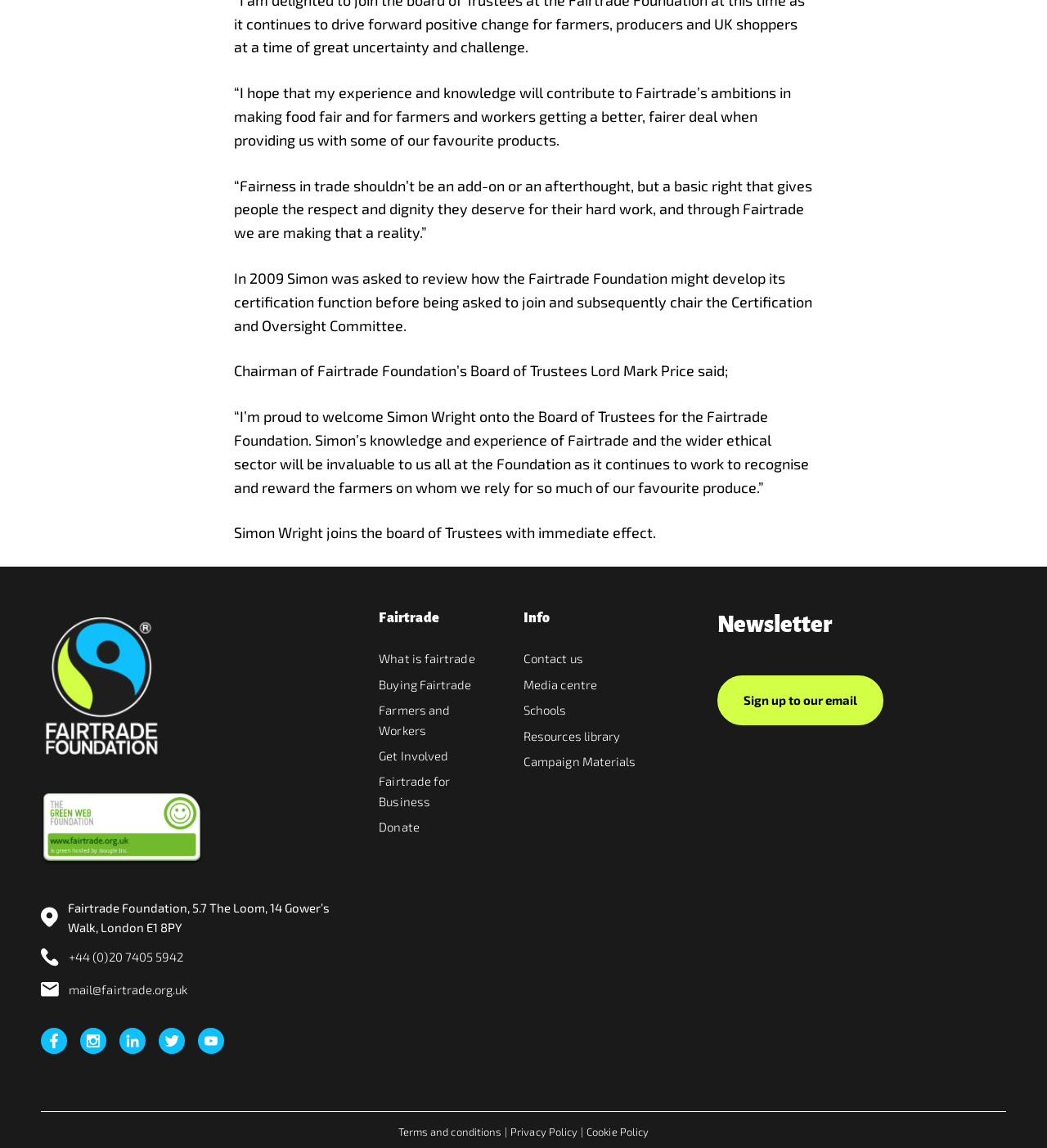Determine the coordinates of the bounding box that should be clicked to complete the instruction: "Learn more about what Fairtrade is". The coordinates should be represented by four float numbers between 0 and 1: [left, top, right, bottom].

[0.362, 0.567, 0.454, 0.58]